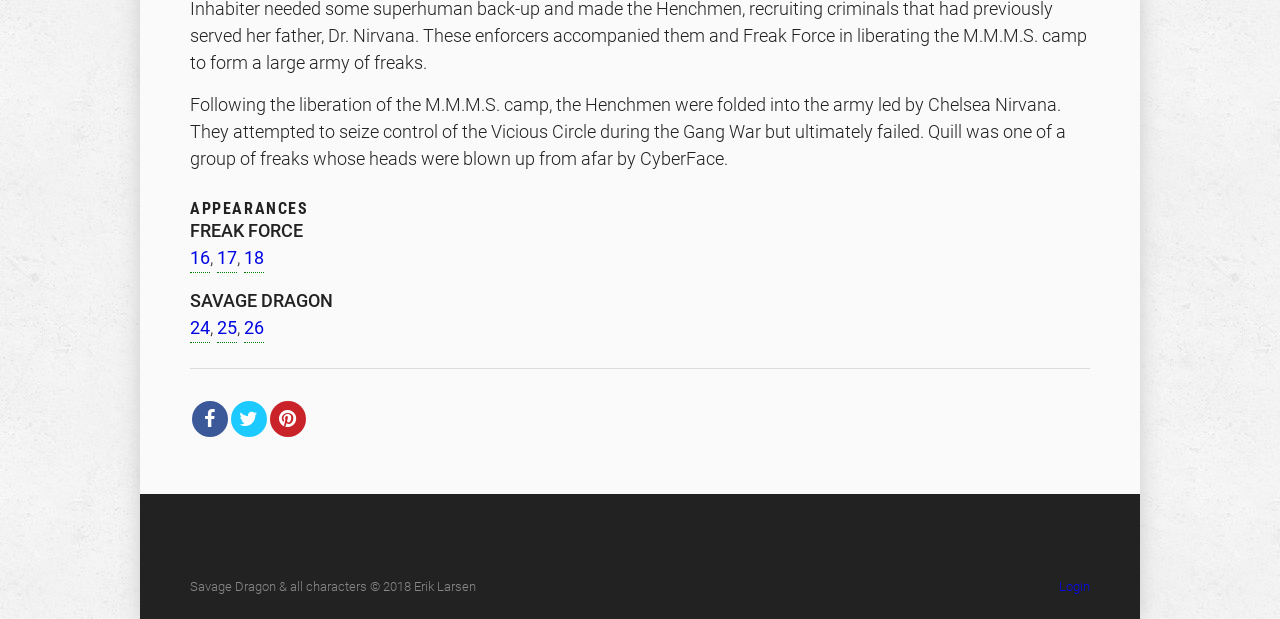How many links are under the 'APPEARANCES' heading?
Please answer using one word or phrase, based on the screenshot.

6